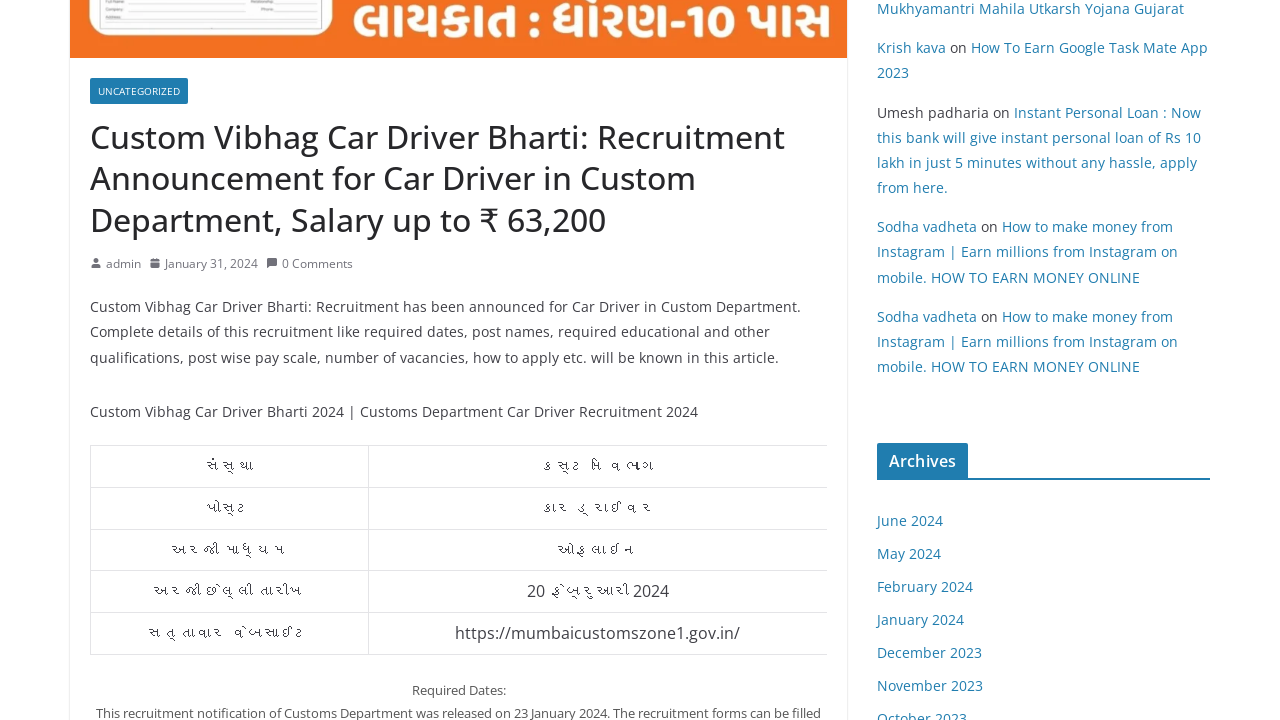What is the last date to apply for the recruitment?
Craft a detailed and extensive response to the question.

The last date to apply for the recruitment is 20 February 2024, as mentioned in the table under the 'Required Dates' section.